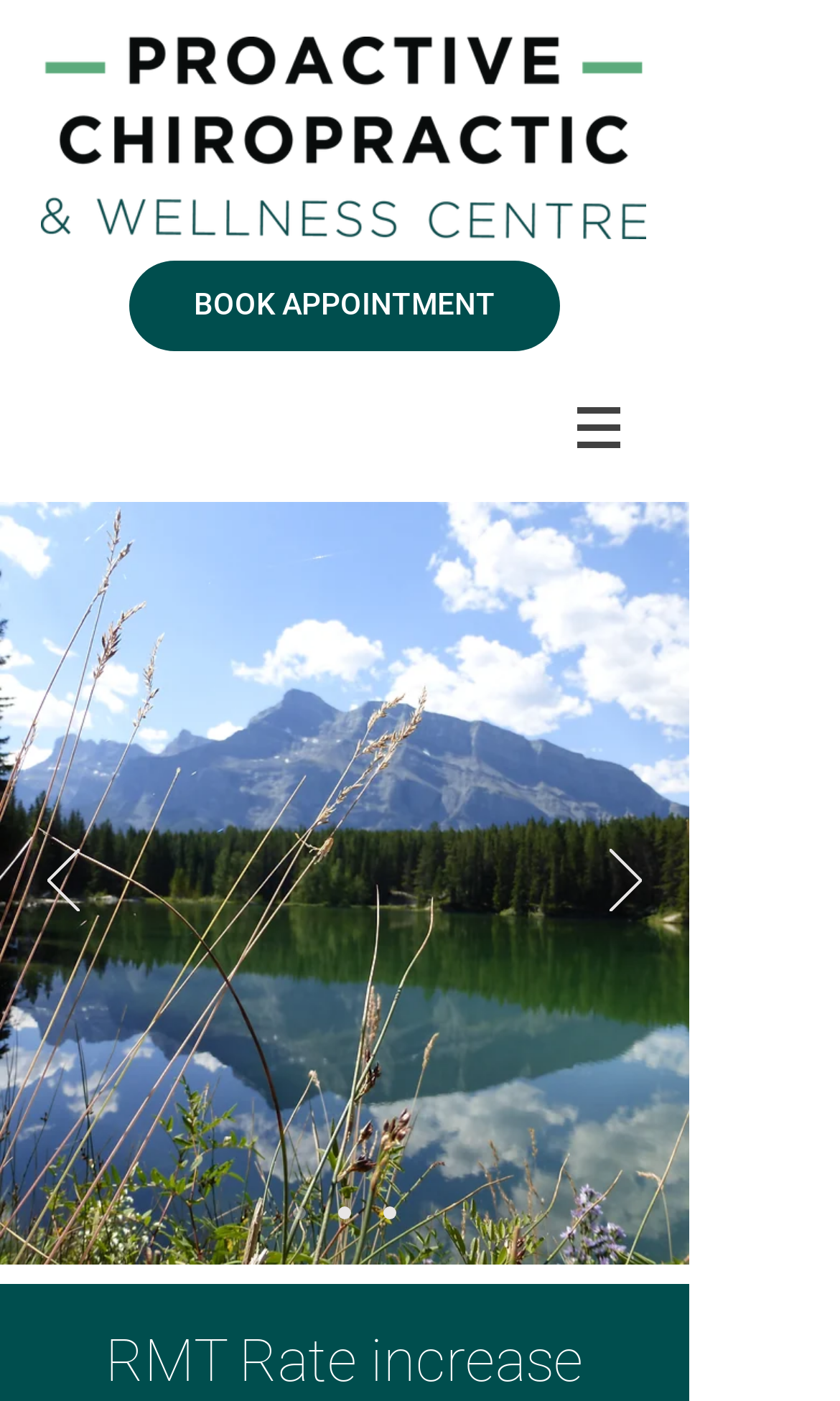How many slides are there?
Using the visual information, answer the question in a single word or phrase.

3